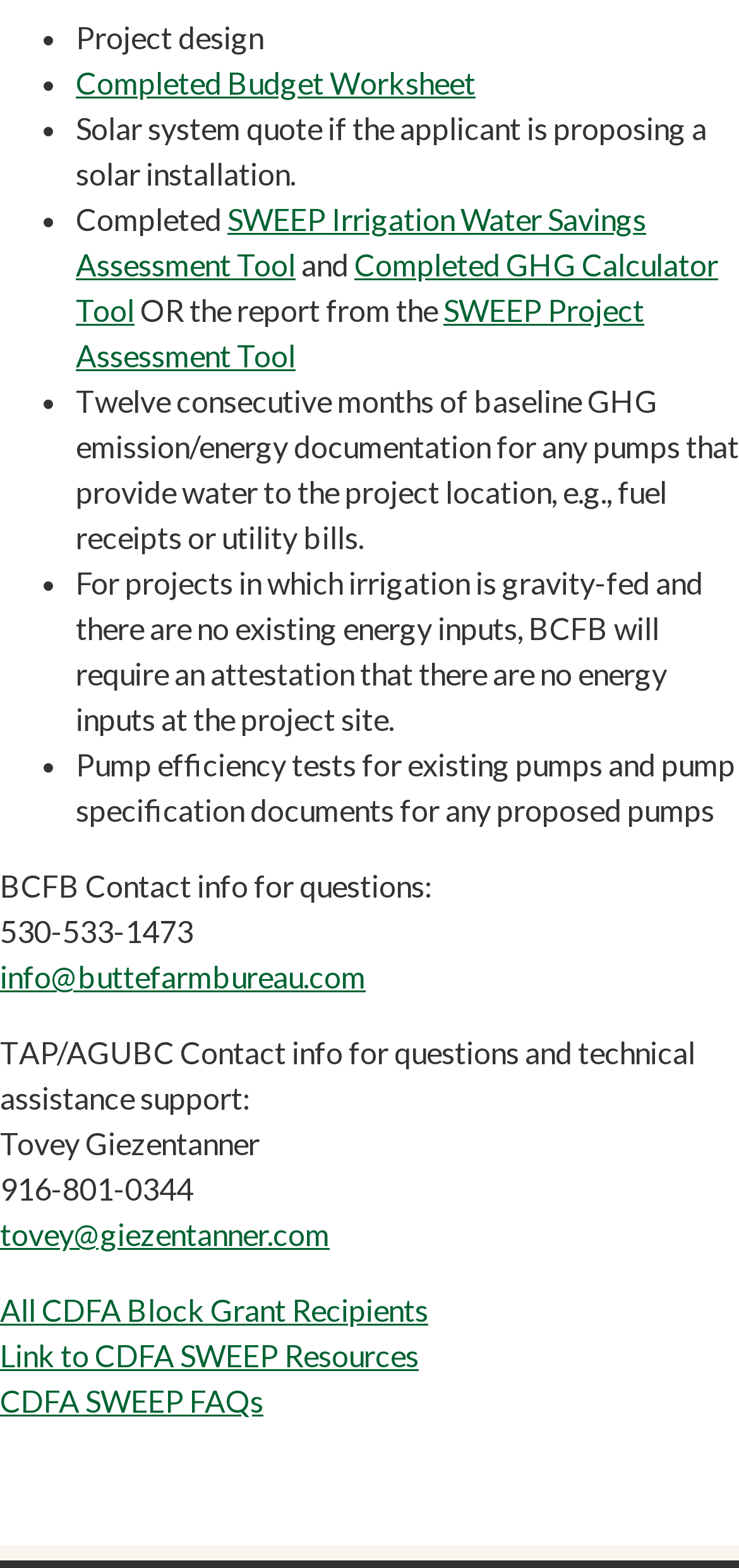Provide the bounding box coordinates of the section that needs to be clicked to accomplish the following instruction: "View CDFA SWEEP FAQs."

[0.0, 0.882, 0.356, 0.905]